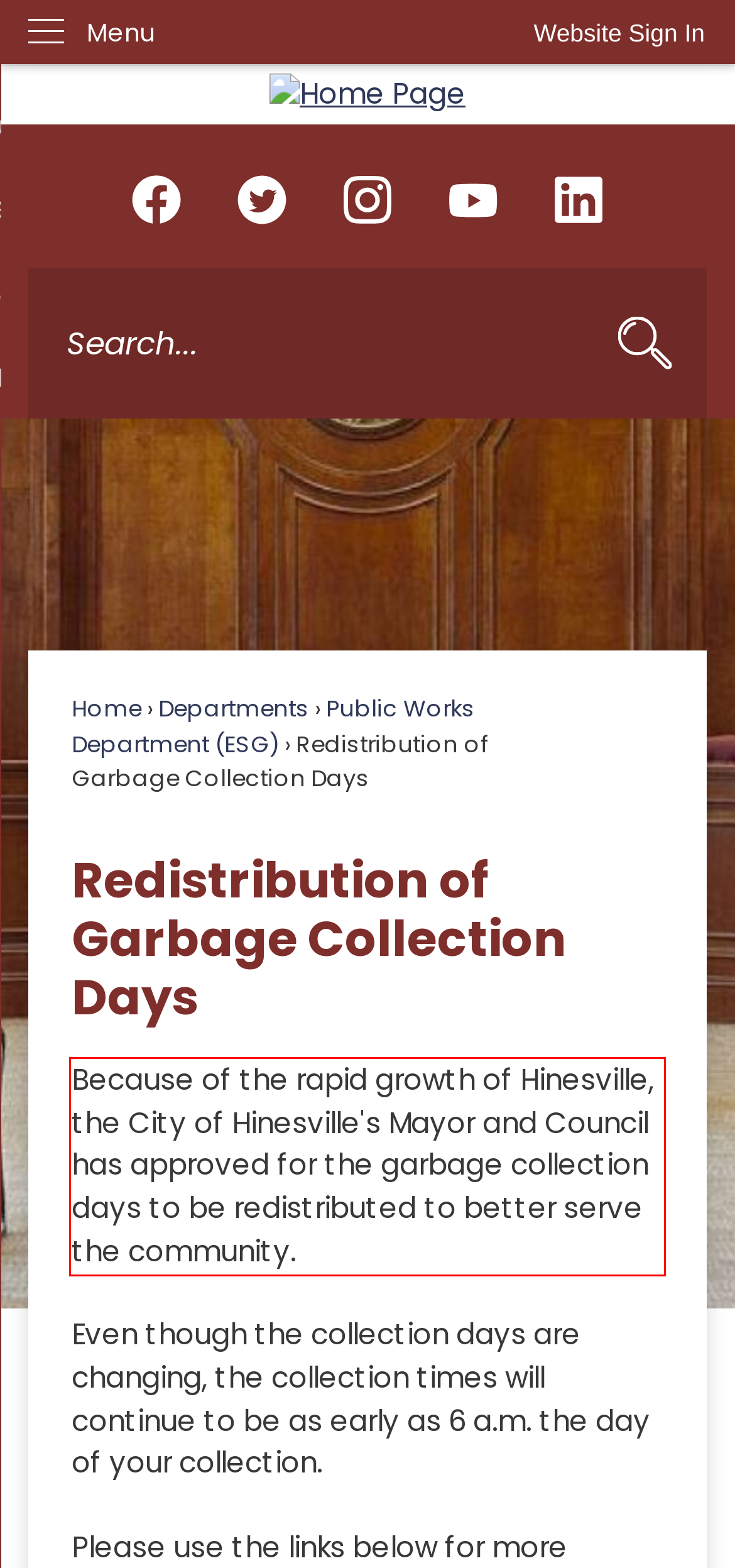Using the provided webpage screenshot, recognize the text content in the area marked by the red bounding box.

Because of the rapid growth of Hinesville, the City of Hinesville's Mayor and Council has approved for the garbage collection days to be redistributed to better serve the community.